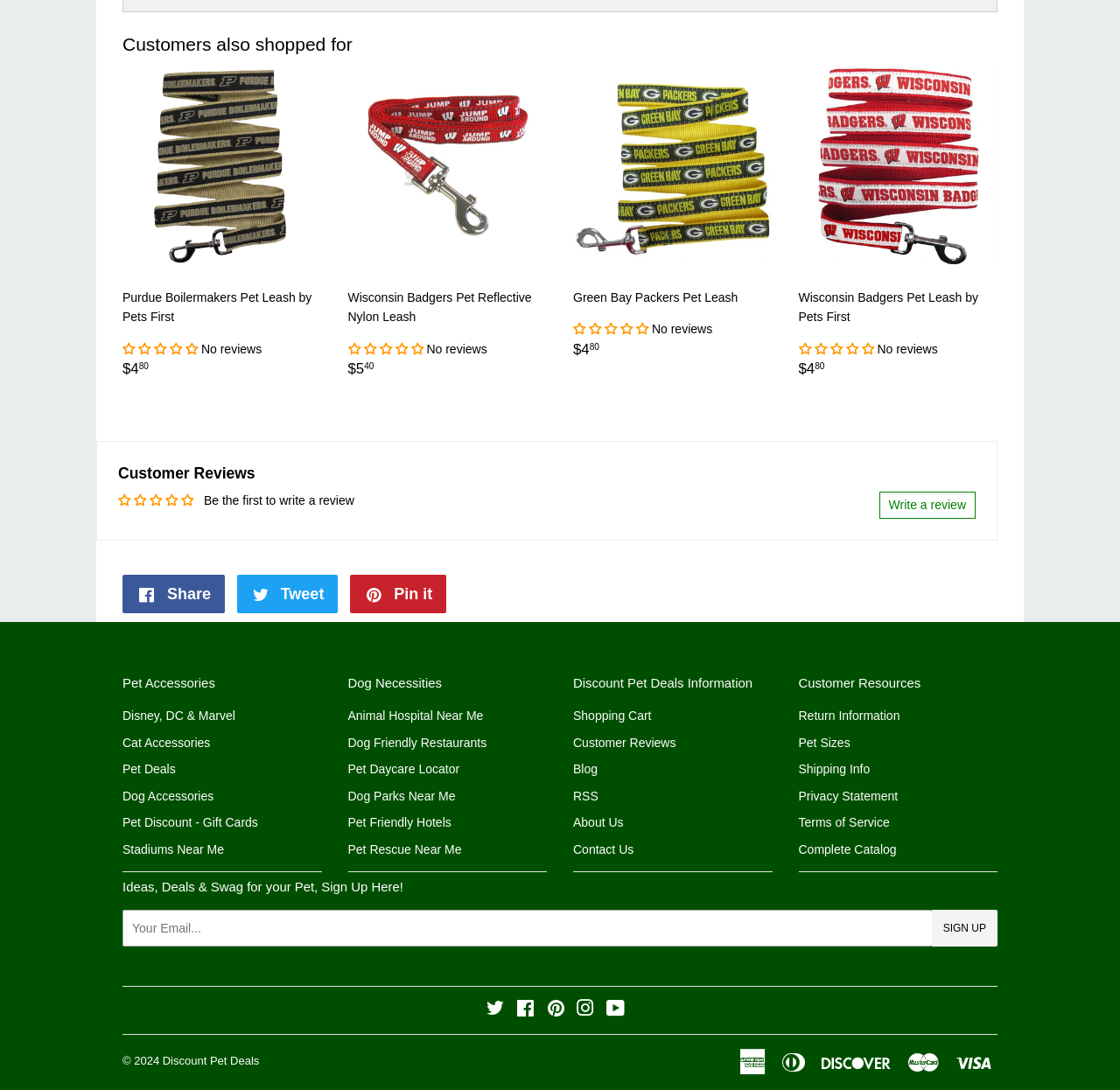From the webpage screenshot, predict the bounding box of the UI element that matches this description: "Dog Parks Near Me".

[0.311, 0.724, 0.407, 0.736]